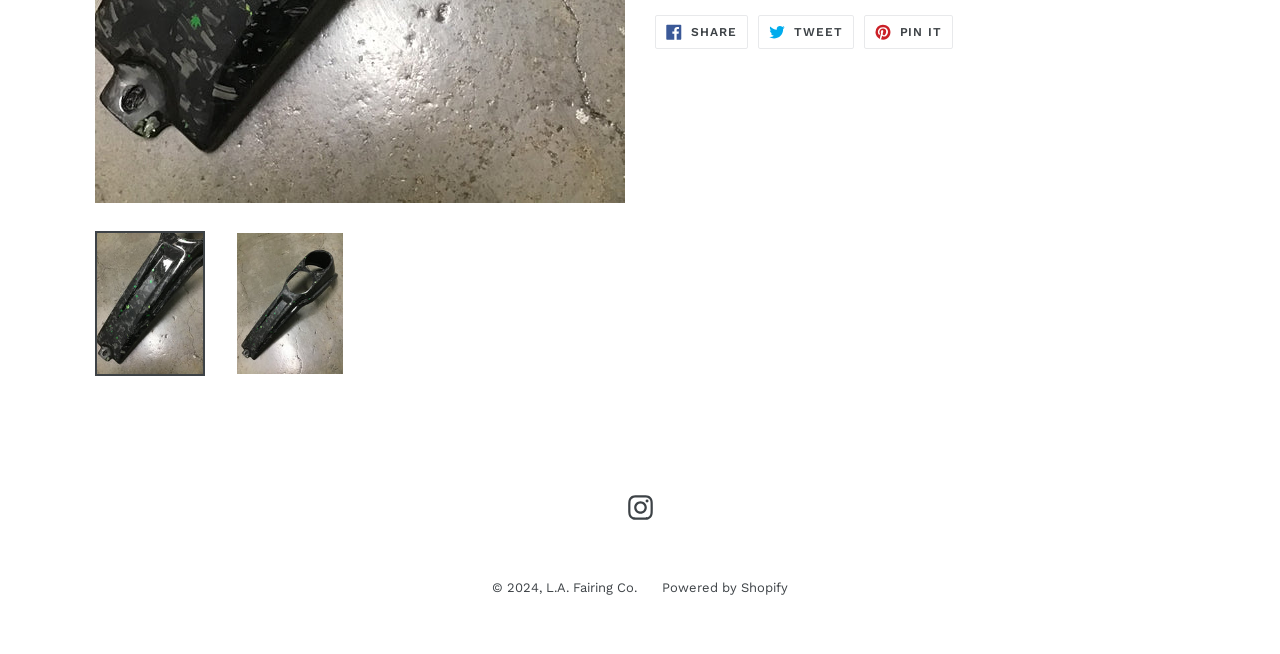Find the bounding box of the element with the following description: "Follow Ups:". The coordinates must be four float numbers between 0 and 1, formatted as [left, top, right, bottom].

None